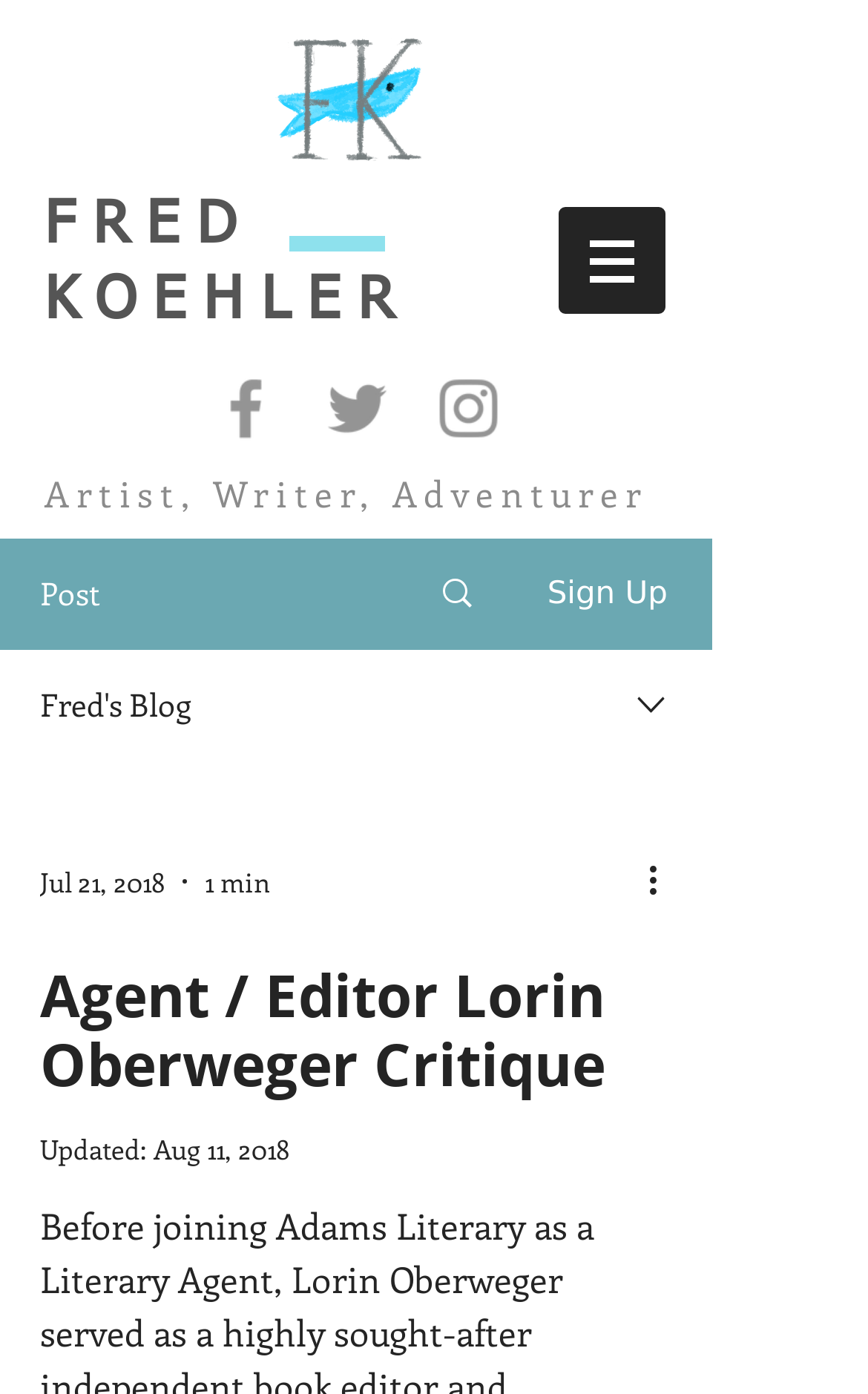Kindly determine the bounding box coordinates of the area that needs to be clicked to fulfill this instruction: "Click on the first icon".

None